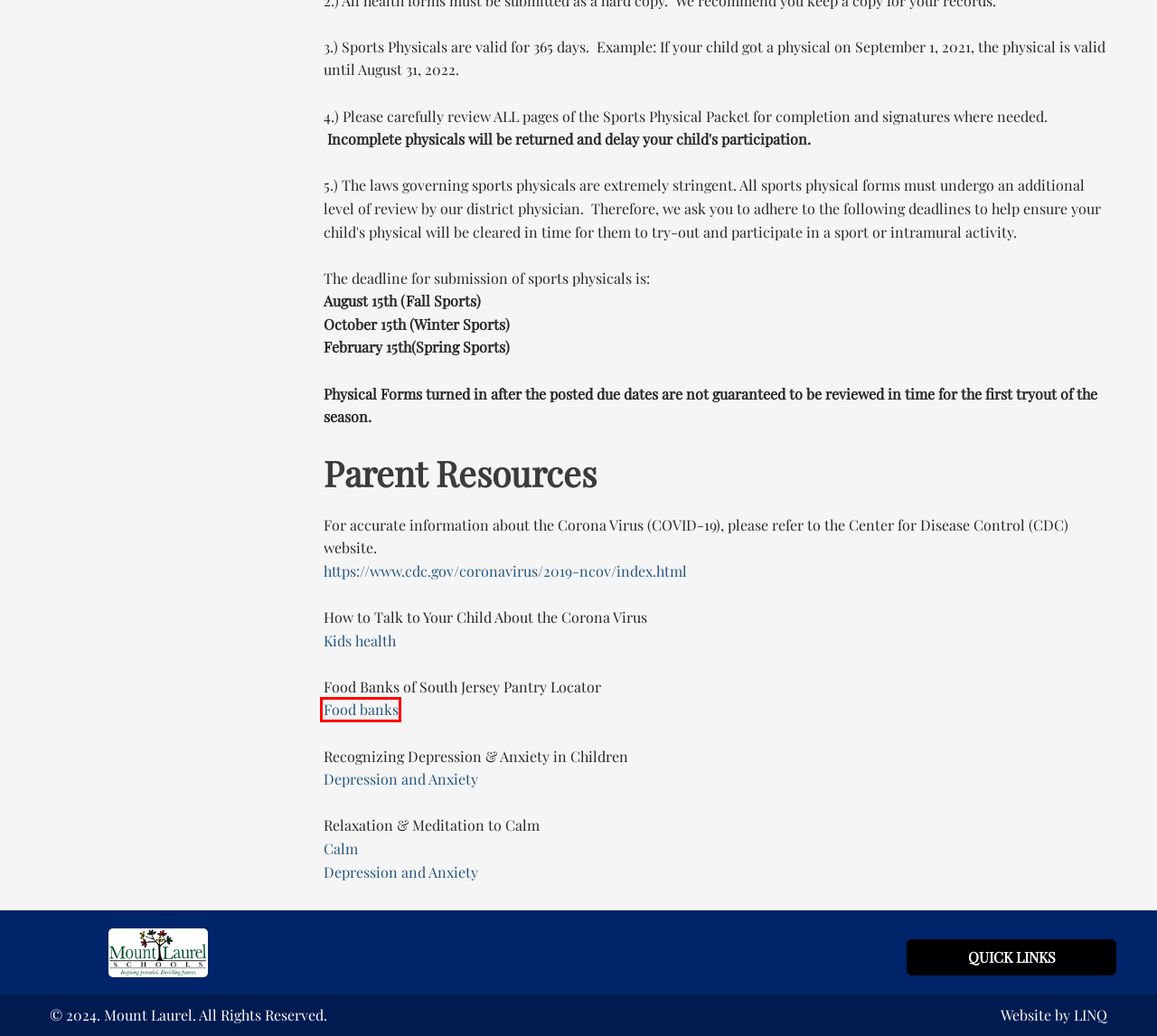Check out the screenshot of a webpage with a red rectangle bounding box. Select the best fitting webpage description that aligns with the new webpage after clicking the element inside the bounding box. Here are the candidates:
A. Mount Laurel Schools
B. Recognizing Symptoms of Depression and Anxiety After a Loss | Children's Hospital of Philadelphia
C. Need Help? Find Food. - The Food Bank of South Jersey
D. K‑12 Solutions - LINQ | K‑12 Software
E. Academics
F. Thomas E. Harrington Middle
G. Parents
H. HMS Athletics Program

C